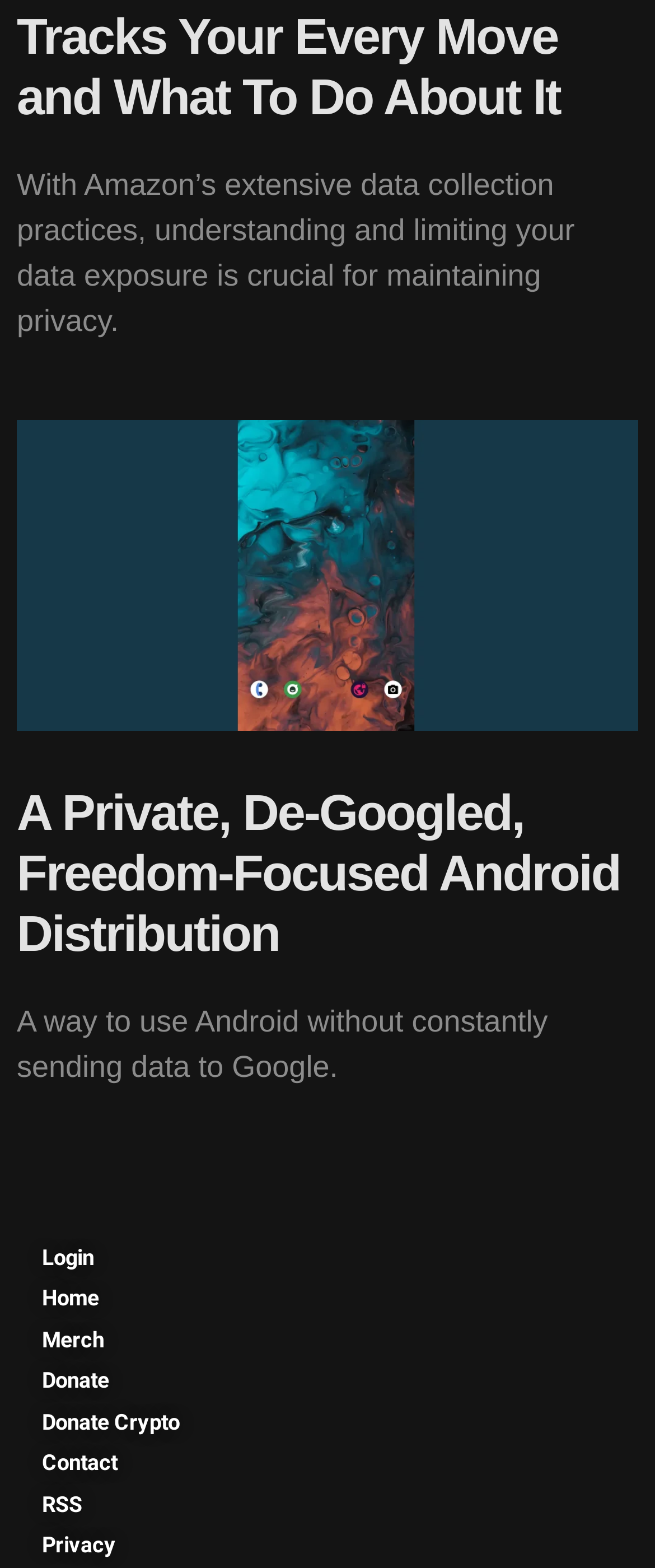Answer the question using only a single word or phrase: 
What is the alternative to Android mentioned on this webpage?

De-Googled Android